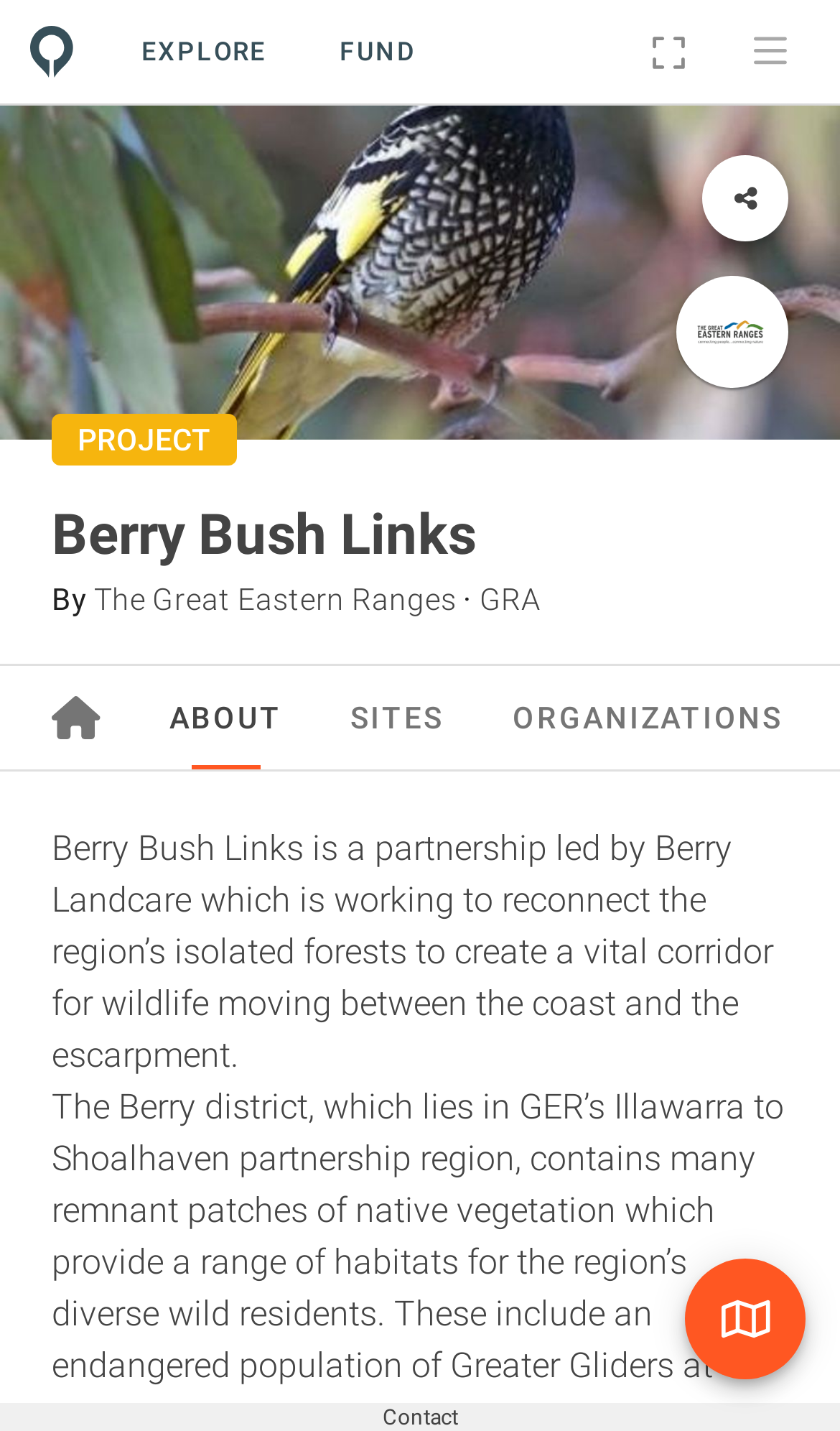Given the description "parent_node: ABOUT", provide the bounding box coordinates of the corresponding UI element.

[0.021, 0.465, 0.16, 0.538]